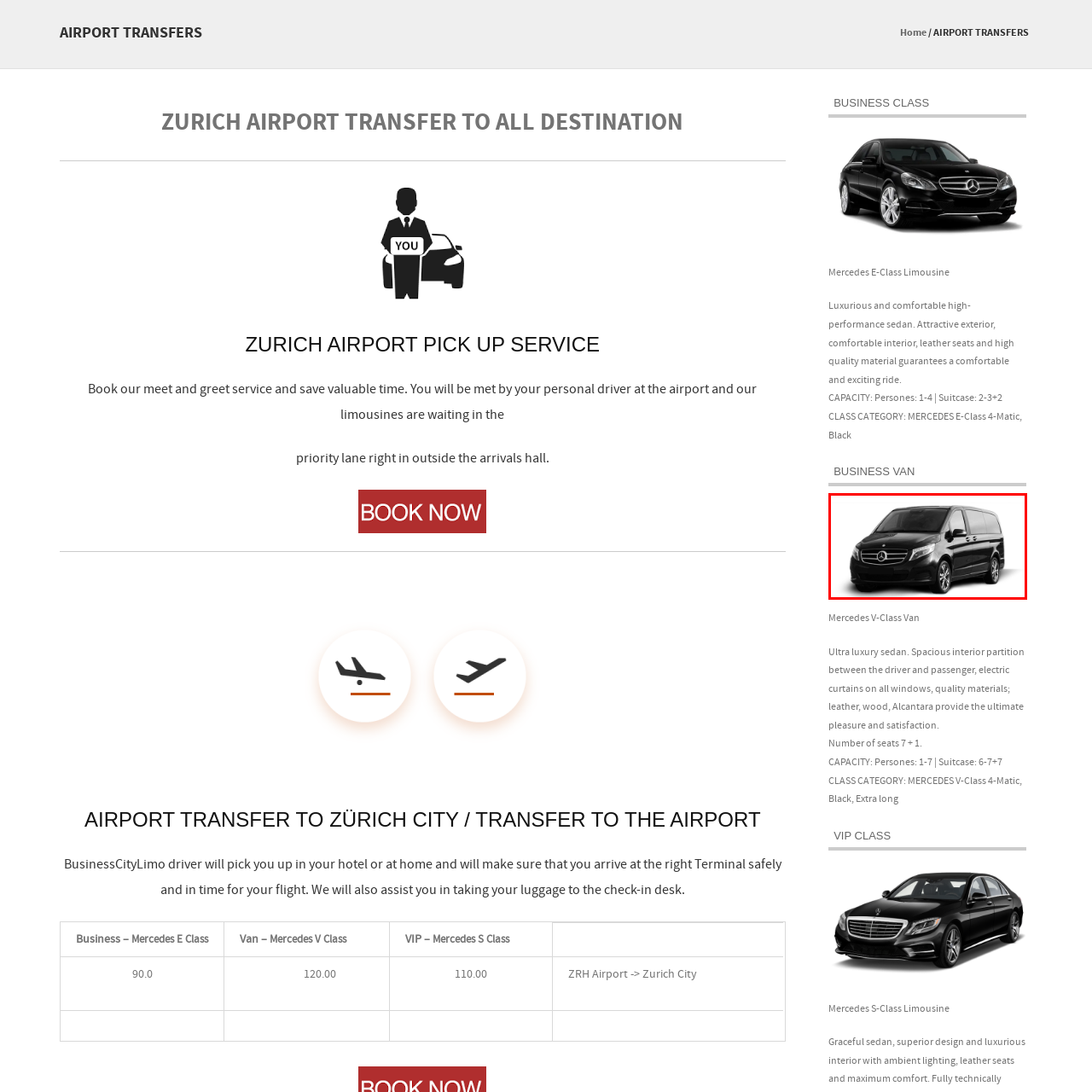What is the purpose of the partition in the van?
Please review the image inside the red bounding box and answer using a single word or phrase.

To separate driver and passengers